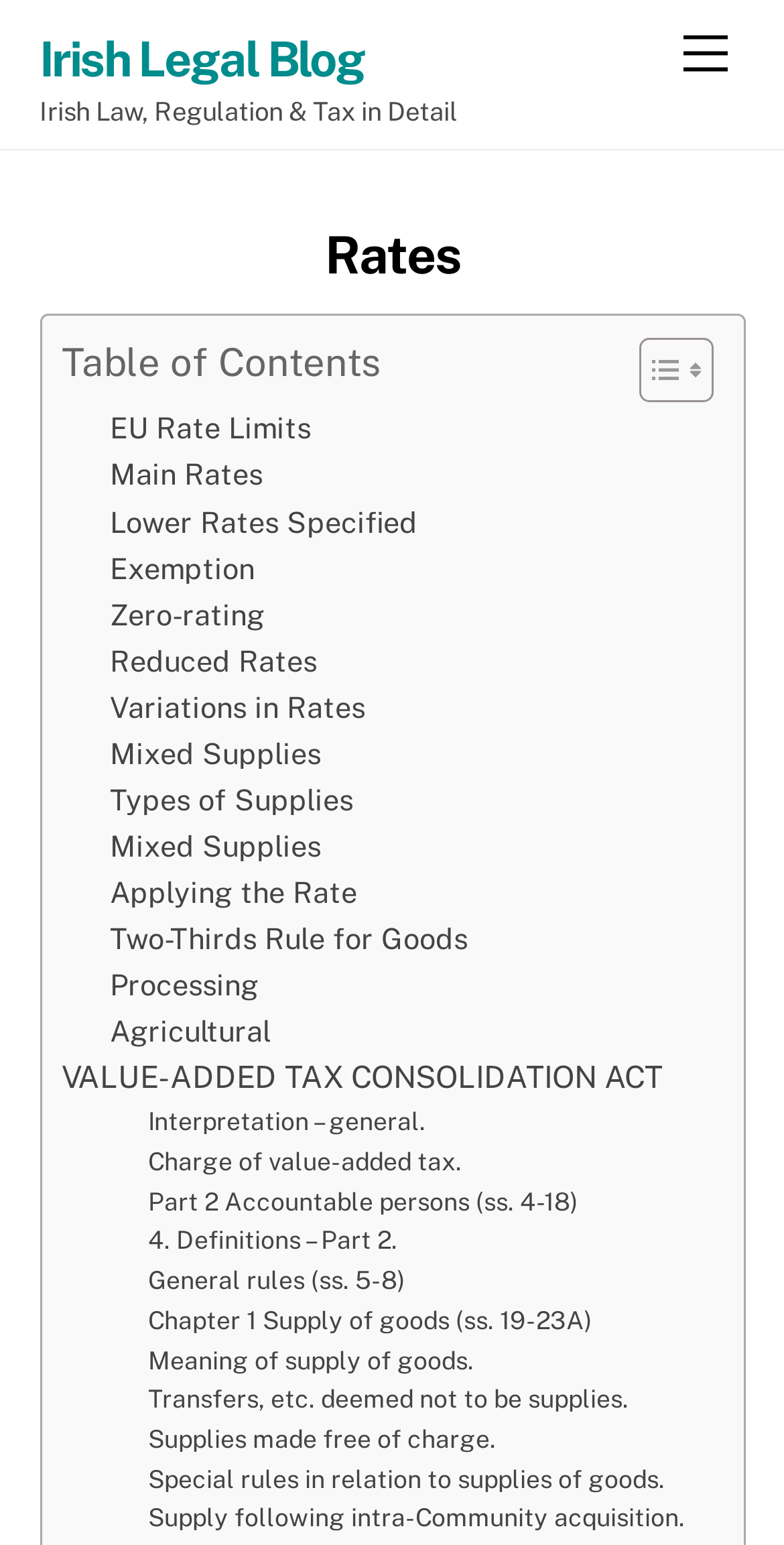Based on the element description: "Supply following intra-Community acquisition.", identify the UI element and provide its bounding box coordinates. Use four float numbers between 0 and 1, [left, top, right, bottom].

[0.189, 0.97, 0.874, 0.996]